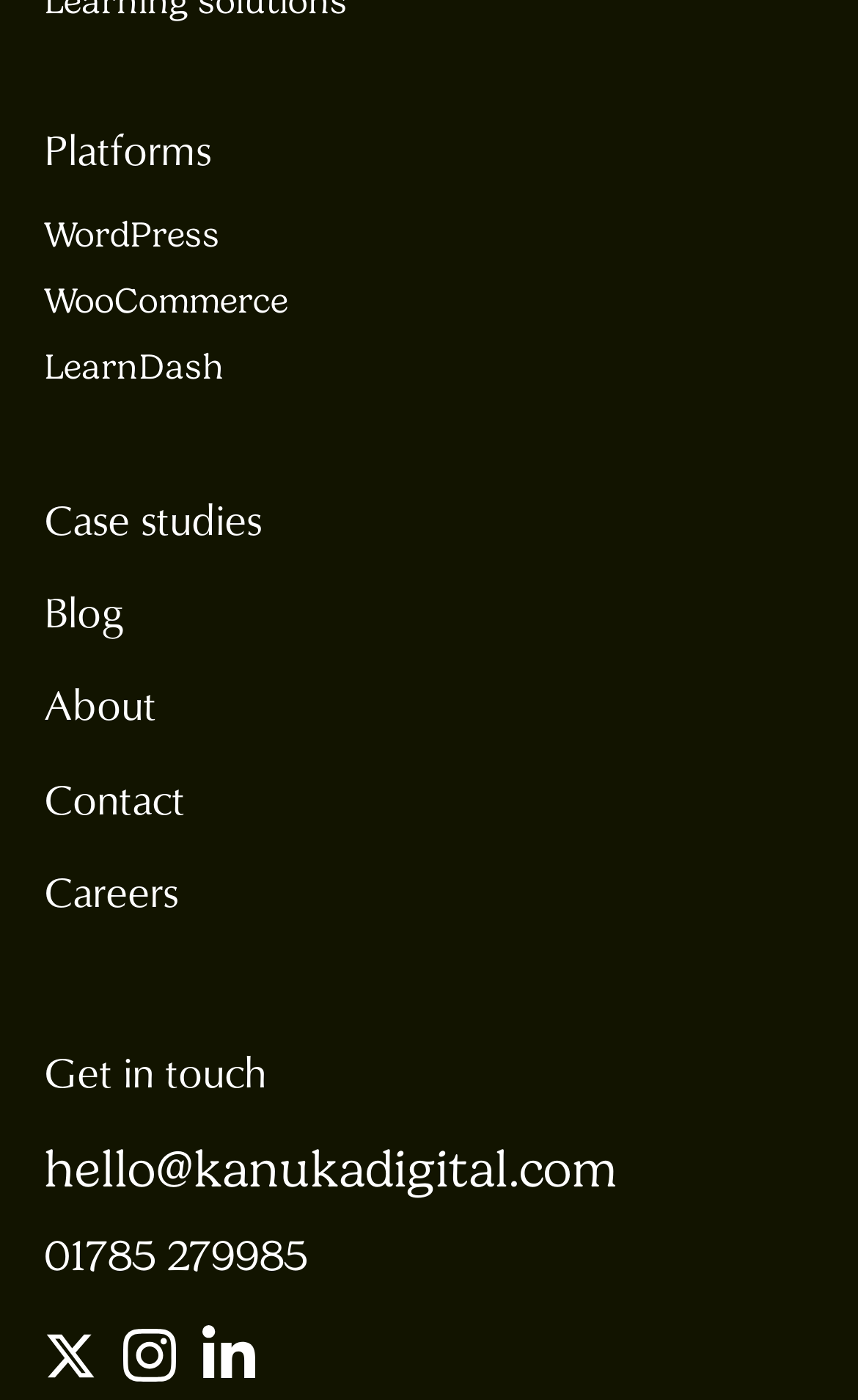Identify the bounding box coordinates of the part that should be clicked to carry out this instruction: "View Case studies".

[0.051, 0.349, 0.305, 0.391]